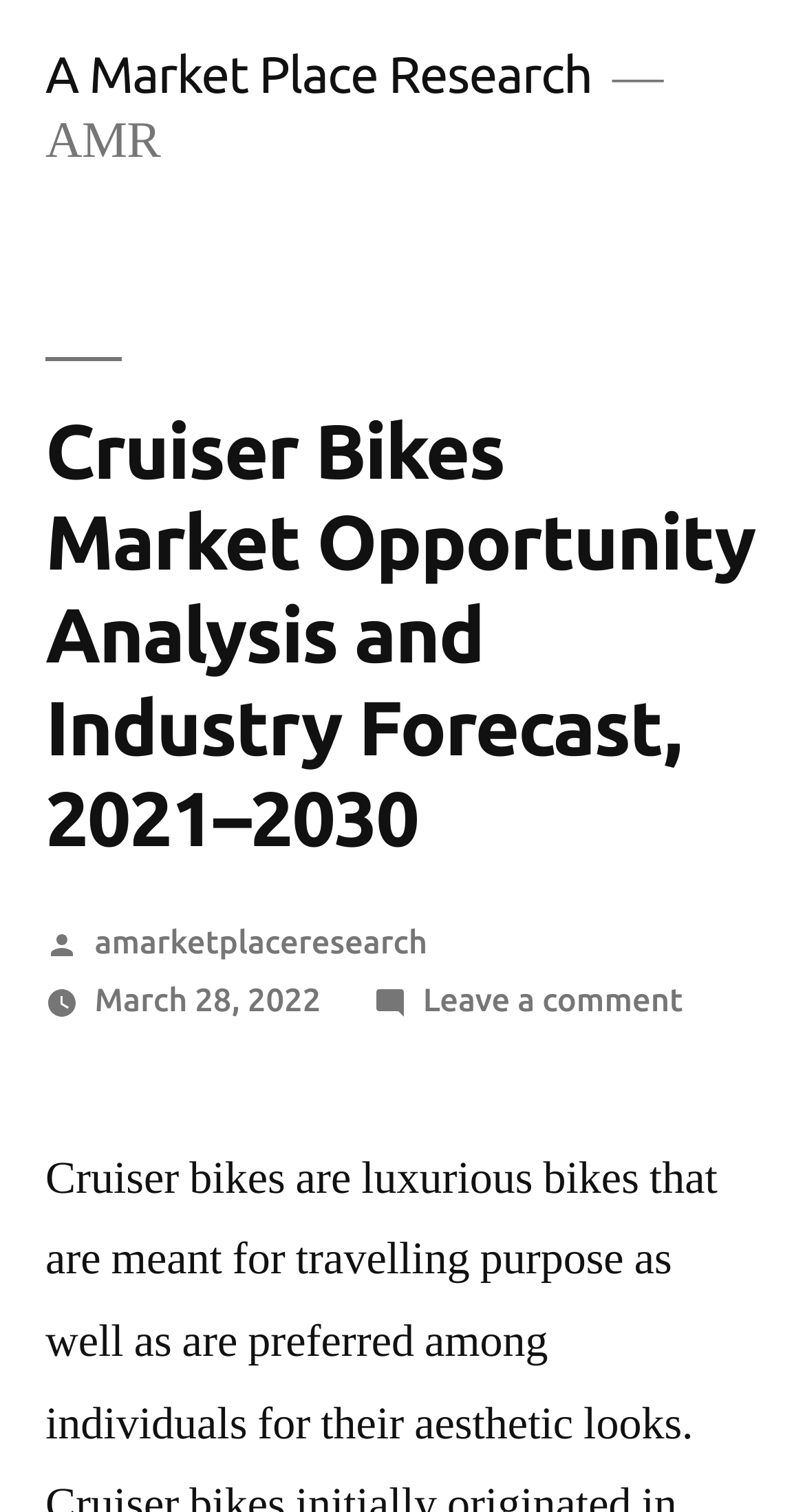Locate the headline of the webpage and generate its content.

Cruiser Bikes Market Opportunity Analysis and Industry Forecast, 2021–2030